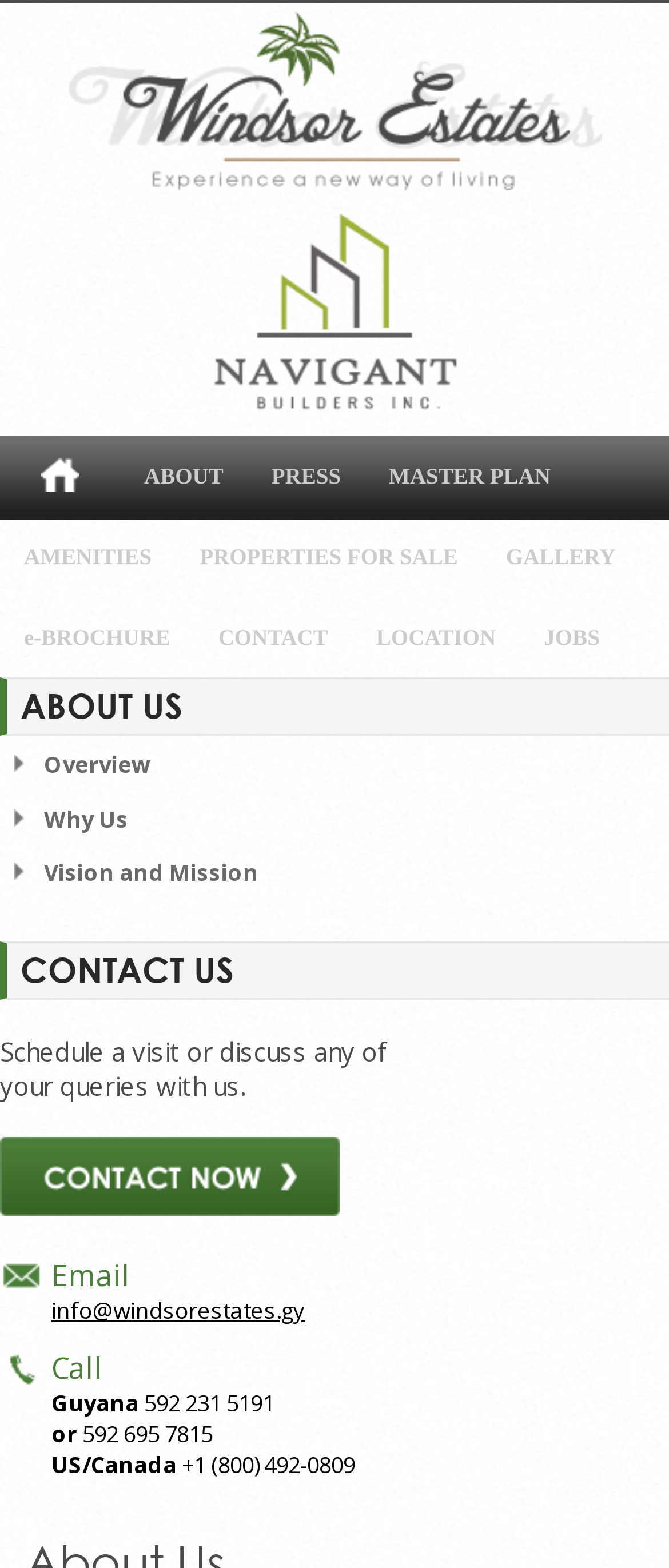Provide an in-depth caption for the webpage.

The webpage is about Windsor Estates, with a prominent logo at the top left corner. Below the logo, there is a navigation menu with links to various sections, including "ABOUT", "PRESS", "MASTER PLAN", "AMENITIES", "PROPERTIES FOR SALE", "GALLERY", "e-BROCHURE", "CONTACT", "LOCATION", and "JOBS". 

On the left side of the page, there are additional links to "Overview", "Why Us", and "Vision and Mission". Below these links, there is a section with a brief introduction to Windsor Estates, followed by a call-to-action to schedule a visit or discuss queries with the team. 

The contact information is provided below, including an email address, phone numbers for Guyana and US/Canada, and an option to contact them directly. There is also an image associated with the "contact us" link.